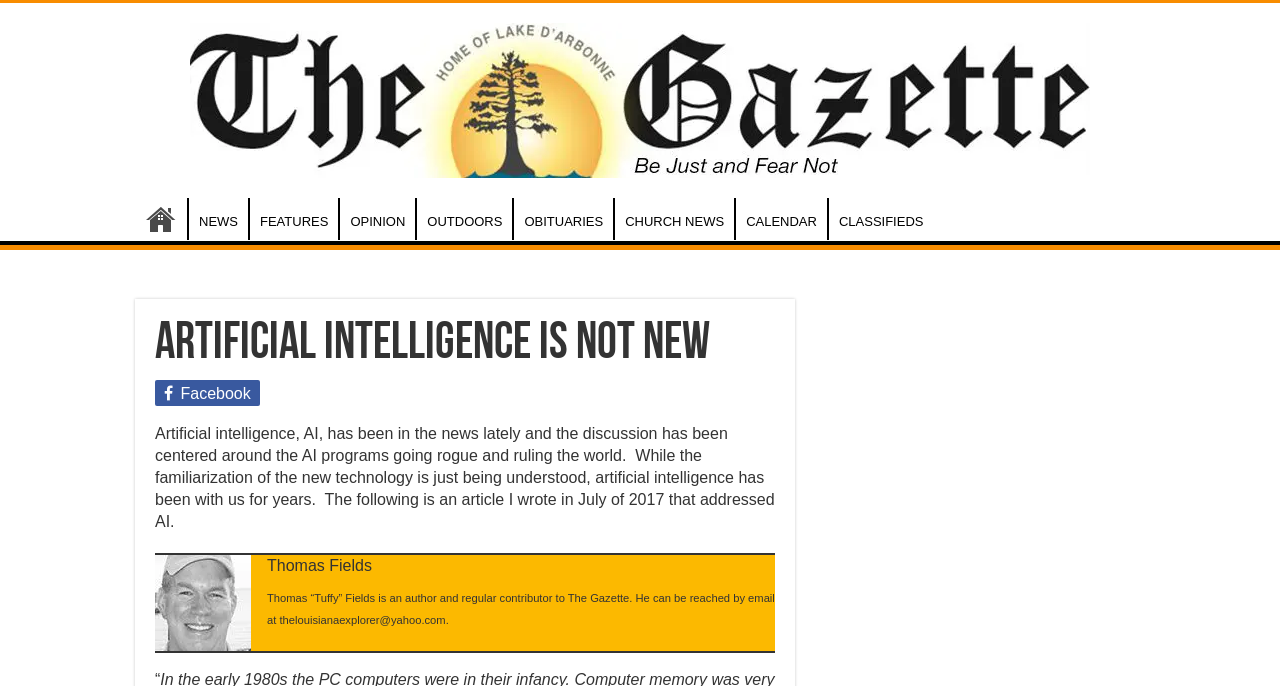Please determine the bounding box coordinates of the element's region to click in order to carry out the following instruction: "read article by Thomas Fields". The coordinates should be four float numbers between 0 and 1, i.e., [left, top, right, bottom].

[0.209, 0.812, 0.291, 0.837]